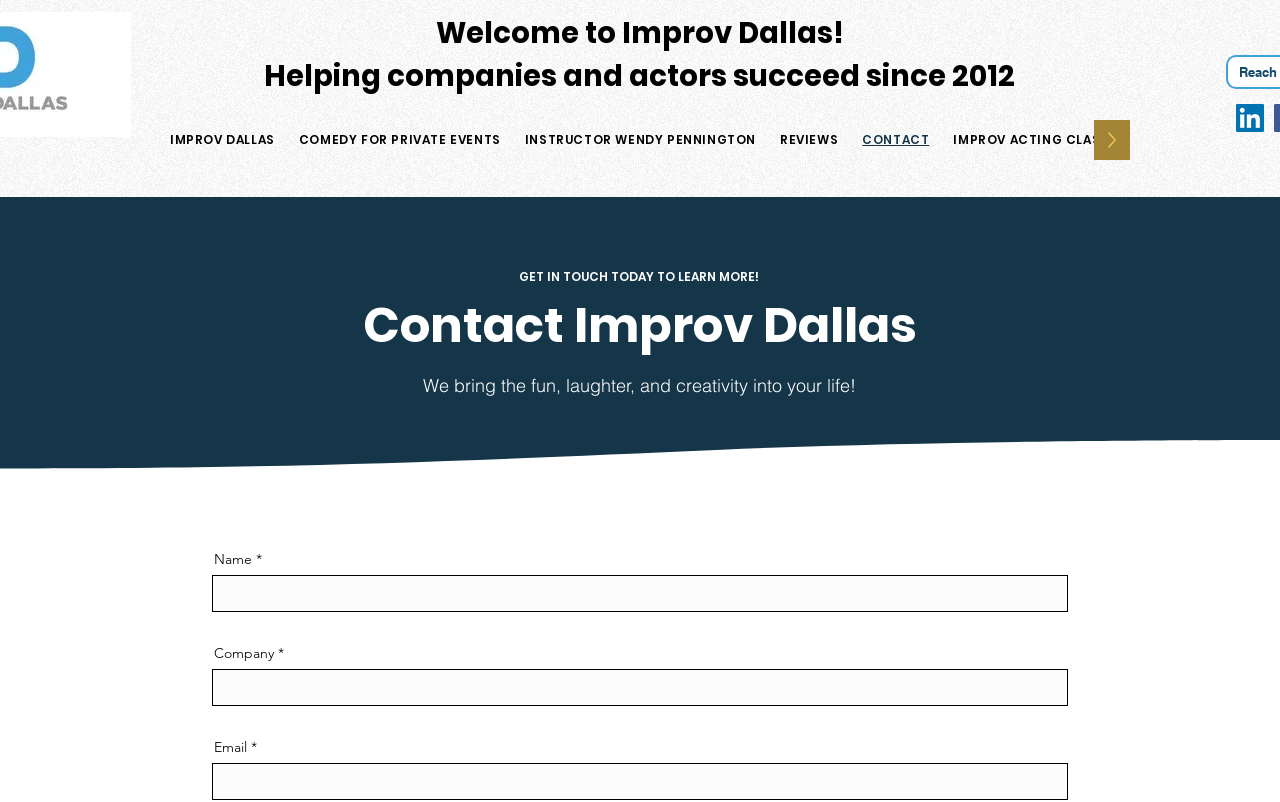Give a concise answer using one word or a phrase to the following question:
What is the required information to contact Improv Dallas?

Name, Company, Email